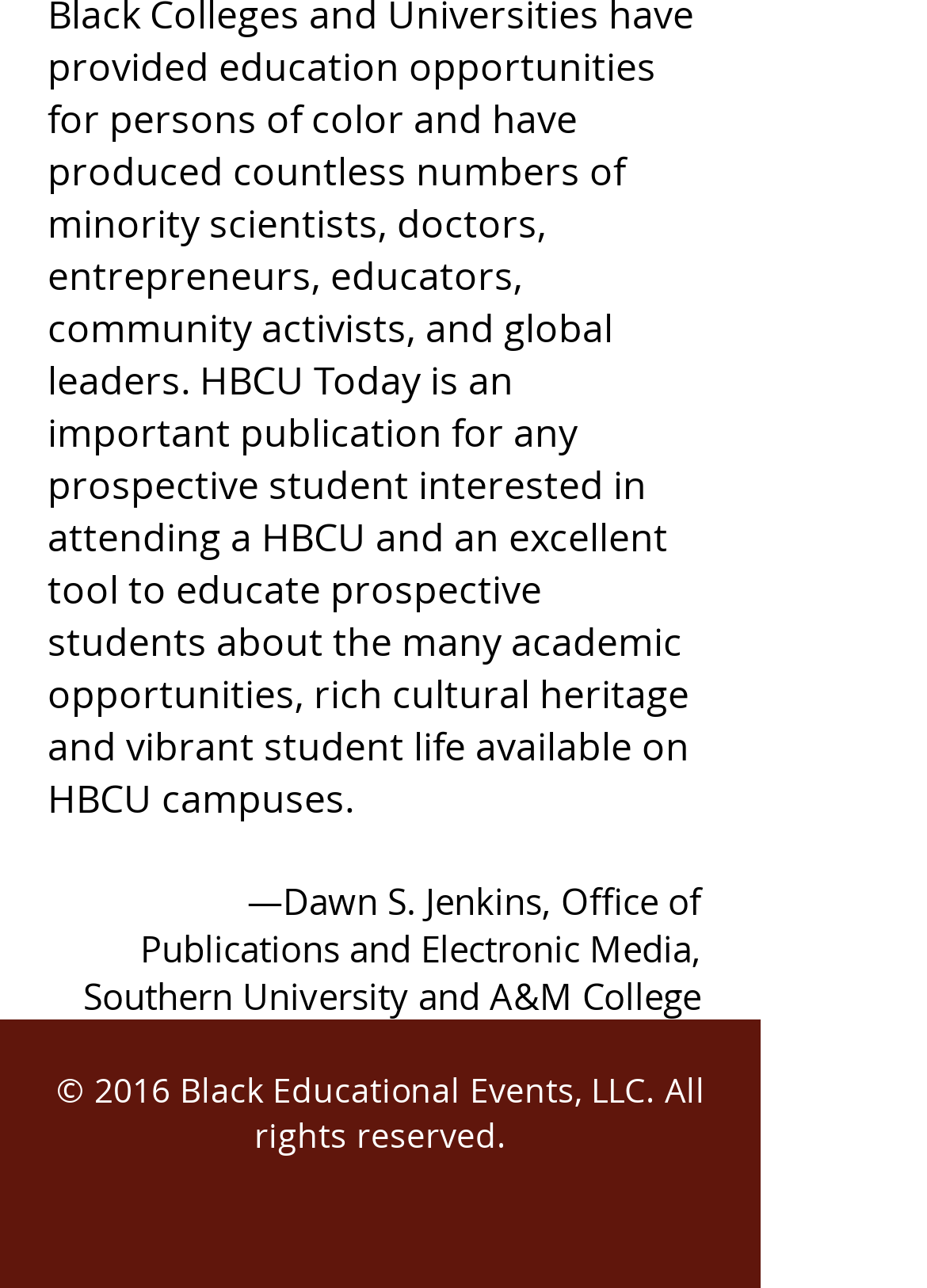Kindly respond to the following question with a single word or a brief phrase: 
What is the department mentioned?

Office of Publications and Electronic Media